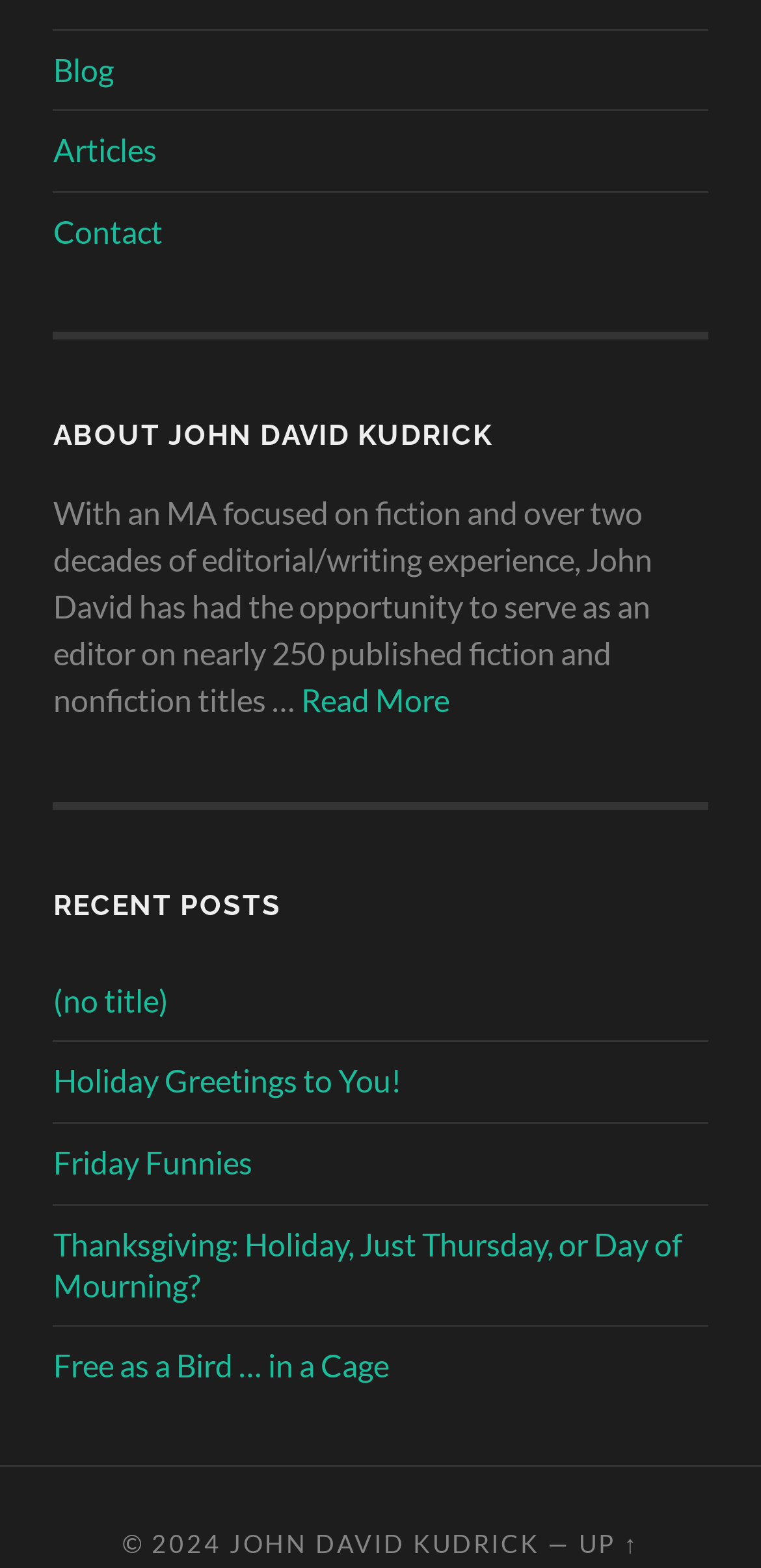Identify the bounding box coordinates of the clickable section necessary to follow the following instruction: "read more about John David Kudrick". The coordinates should be presented as four float numbers from 0 to 1, i.e., [left, top, right, bottom].

[0.396, 0.435, 0.591, 0.458]